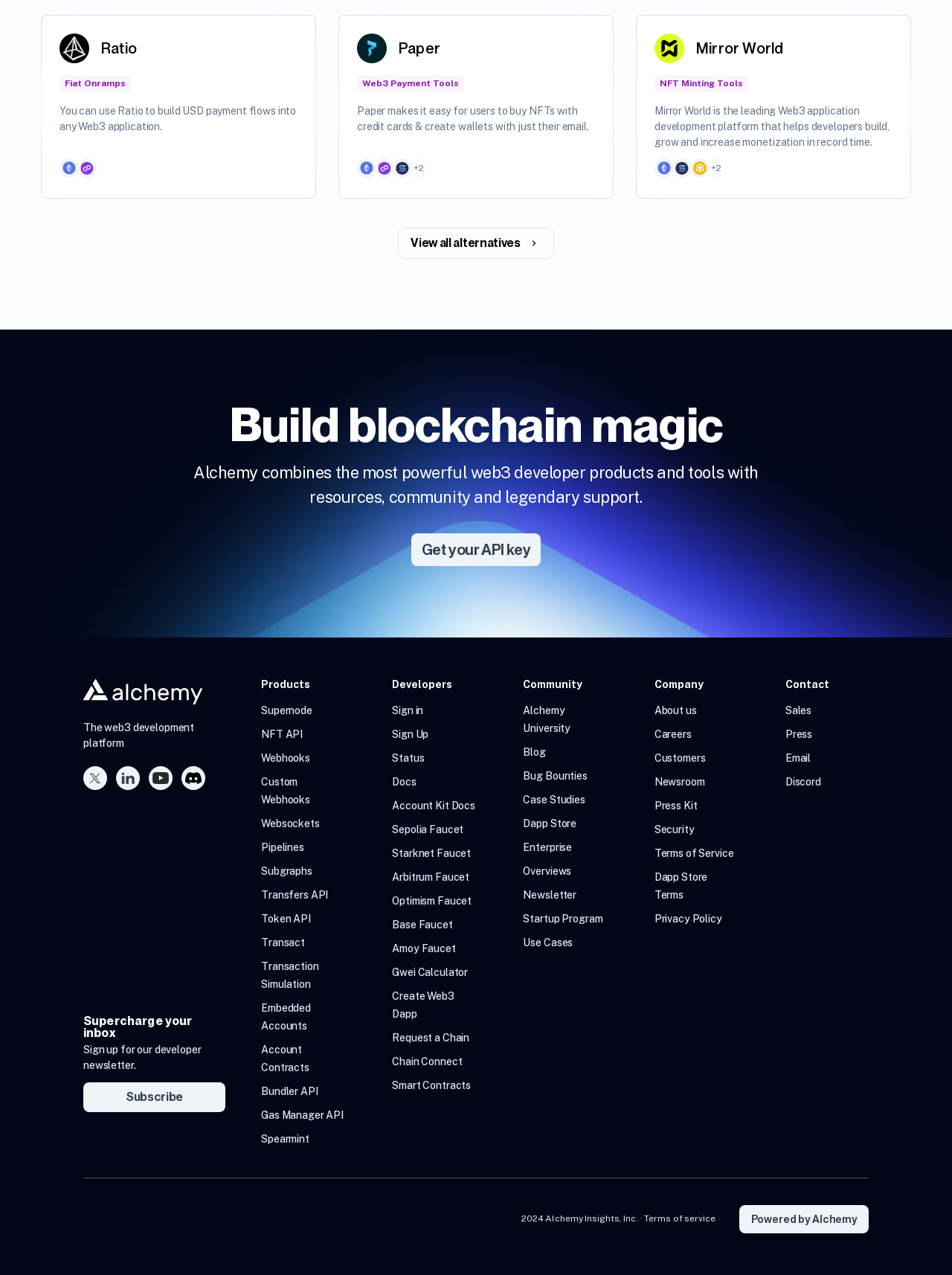What is the text above the 'Subscribe' button?
Using the image provided, answer with just one word or phrase.

Sign up for our developer newsletter.